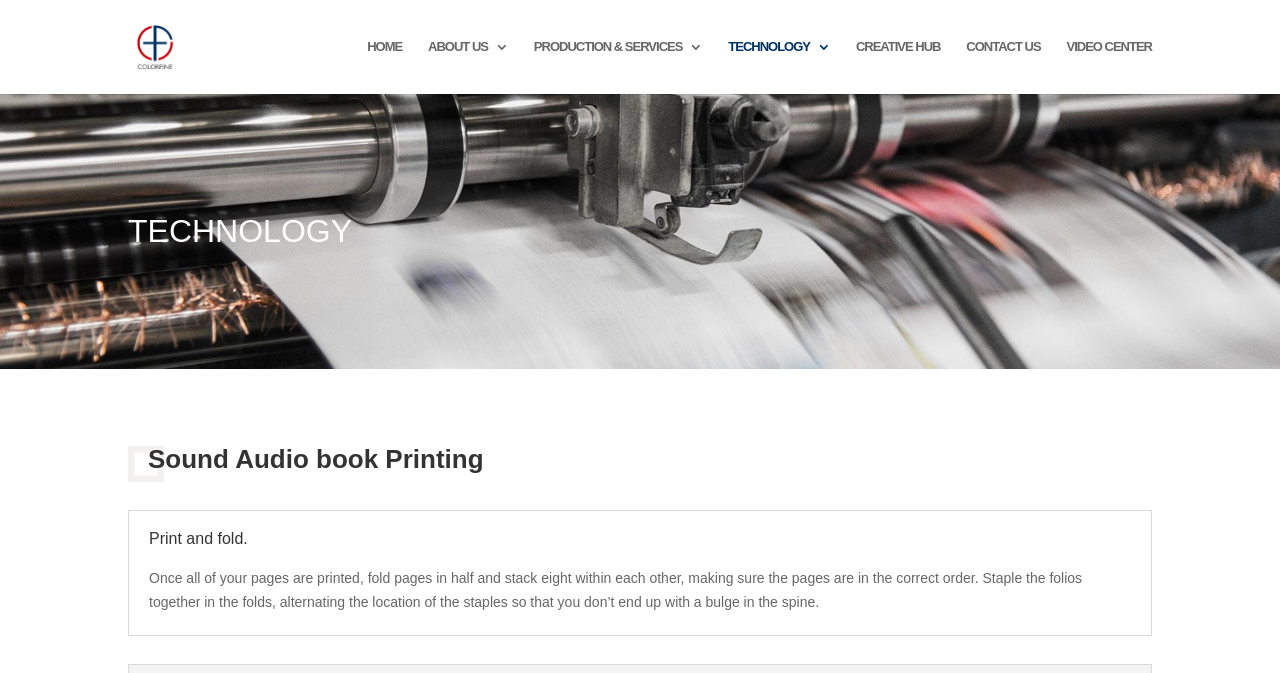Pinpoint the bounding box coordinates of the clickable area needed to execute the instruction: "click on the ColorFine logo". The coordinates should be specified as four float numbers between 0 and 1, i.e., [left, top, right, bottom].

[0.103, 0.02, 0.151, 0.12]